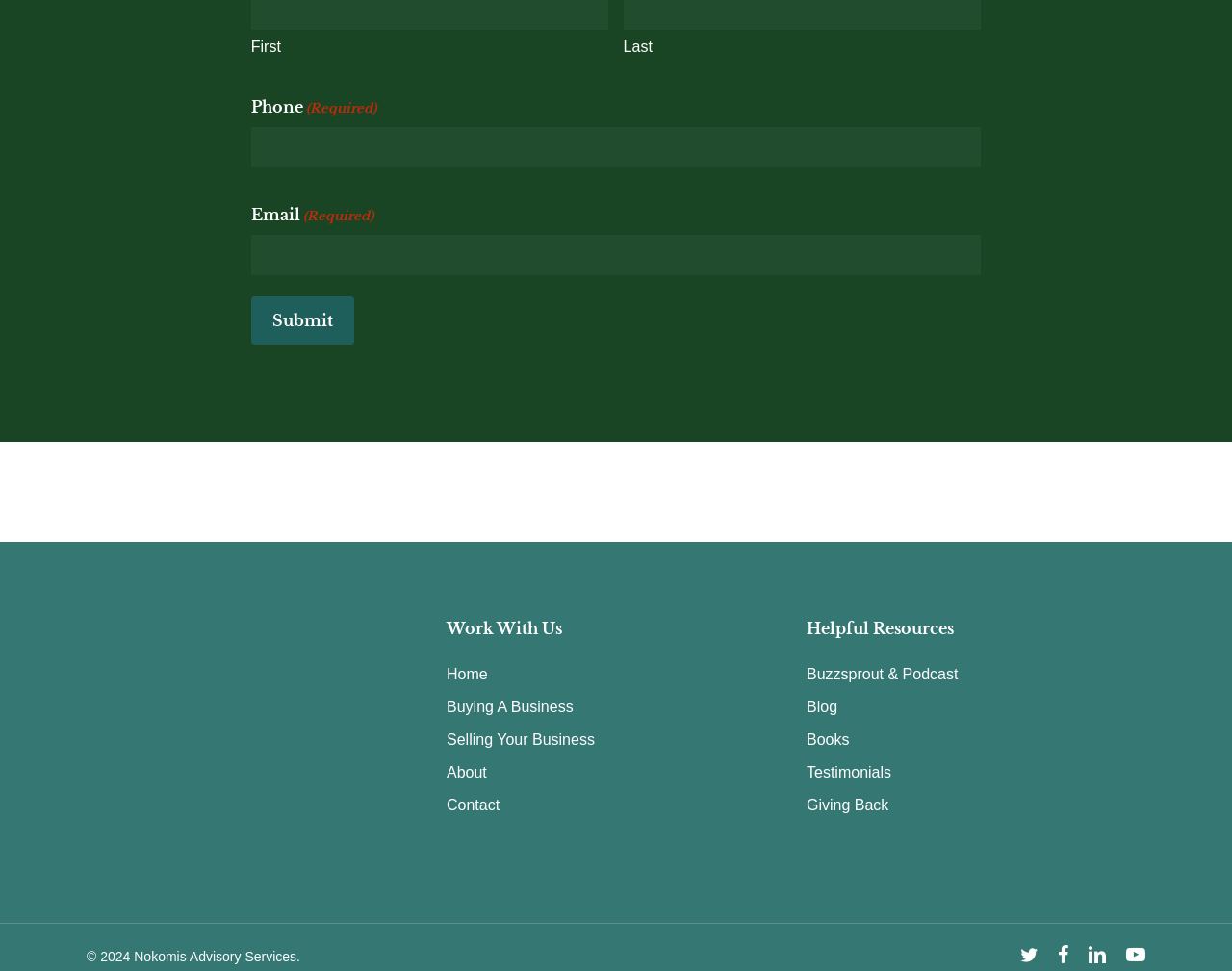Find the bounding box coordinates of the area that needs to be clicked in order to achieve the following instruction: "Search for news". The coordinates should be specified as four float numbers between 0 and 1, i.e., [left, top, right, bottom].

None